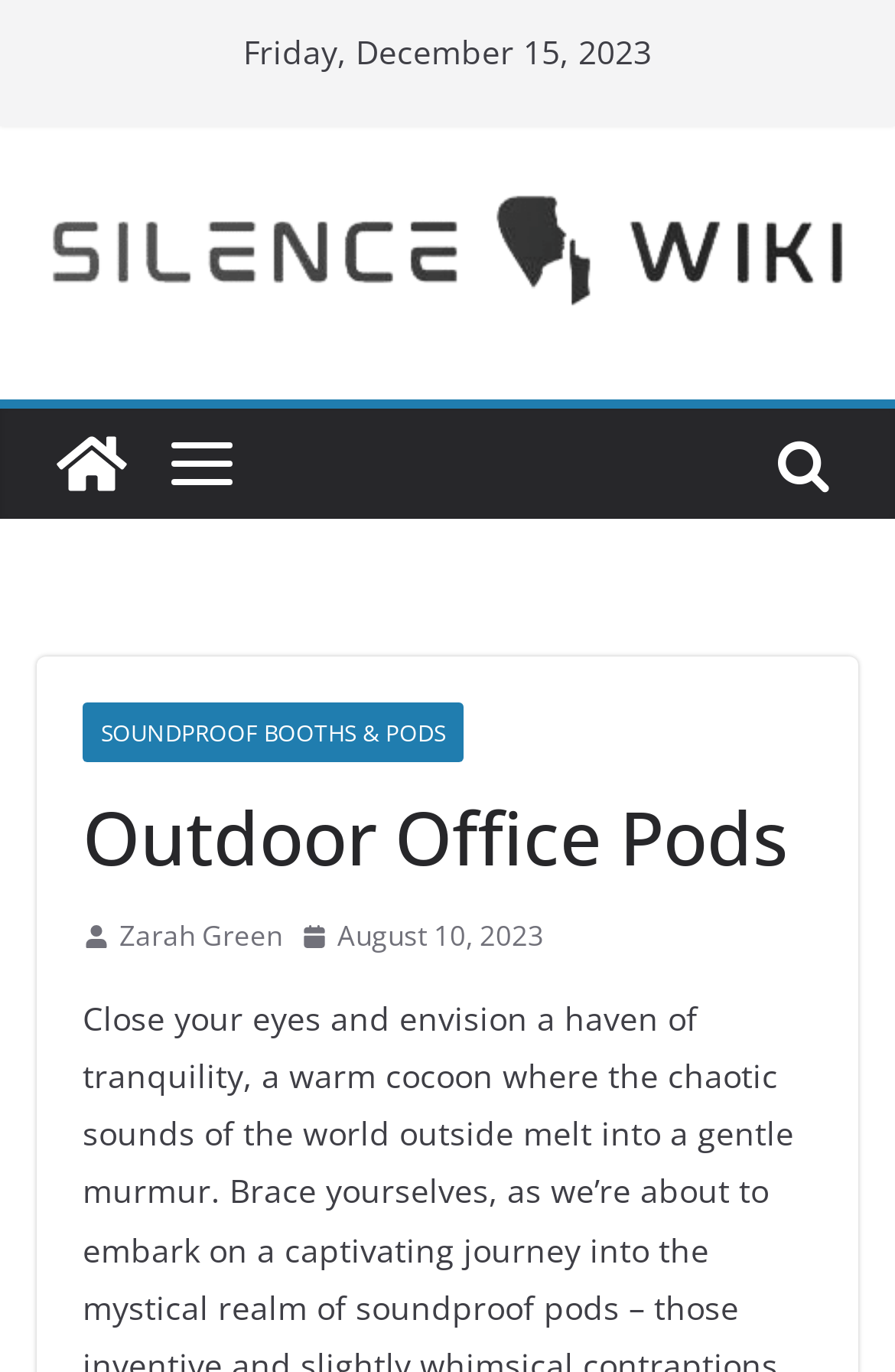Please provide the bounding box coordinate of the region that matches the element description: Zarah Green. Coordinates should be in the format (top-left x, top-left y, bottom-right x, bottom-right y) and all values should be between 0 and 1.

[0.133, 0.665, 0.315, 0.701]